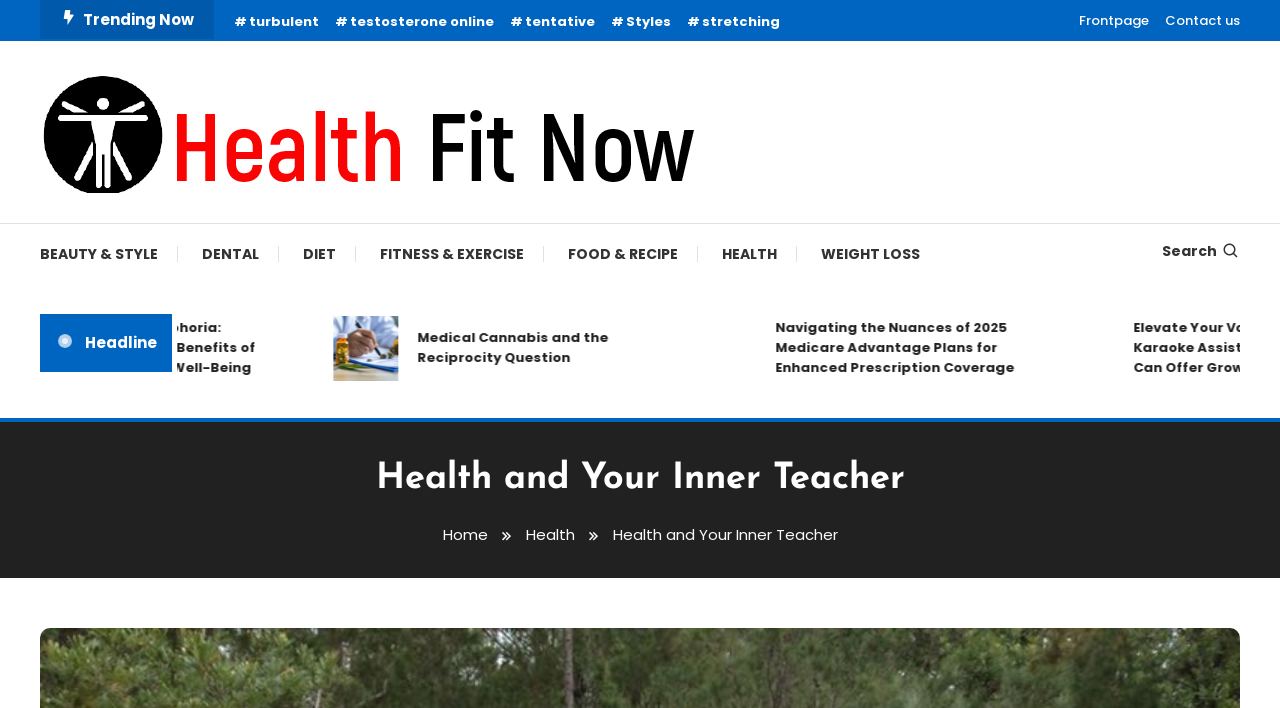Identify the bounding box coordinates for the UI element described as: "Weight Loss".

[0.626, 0.316, 0.734, 0.401]